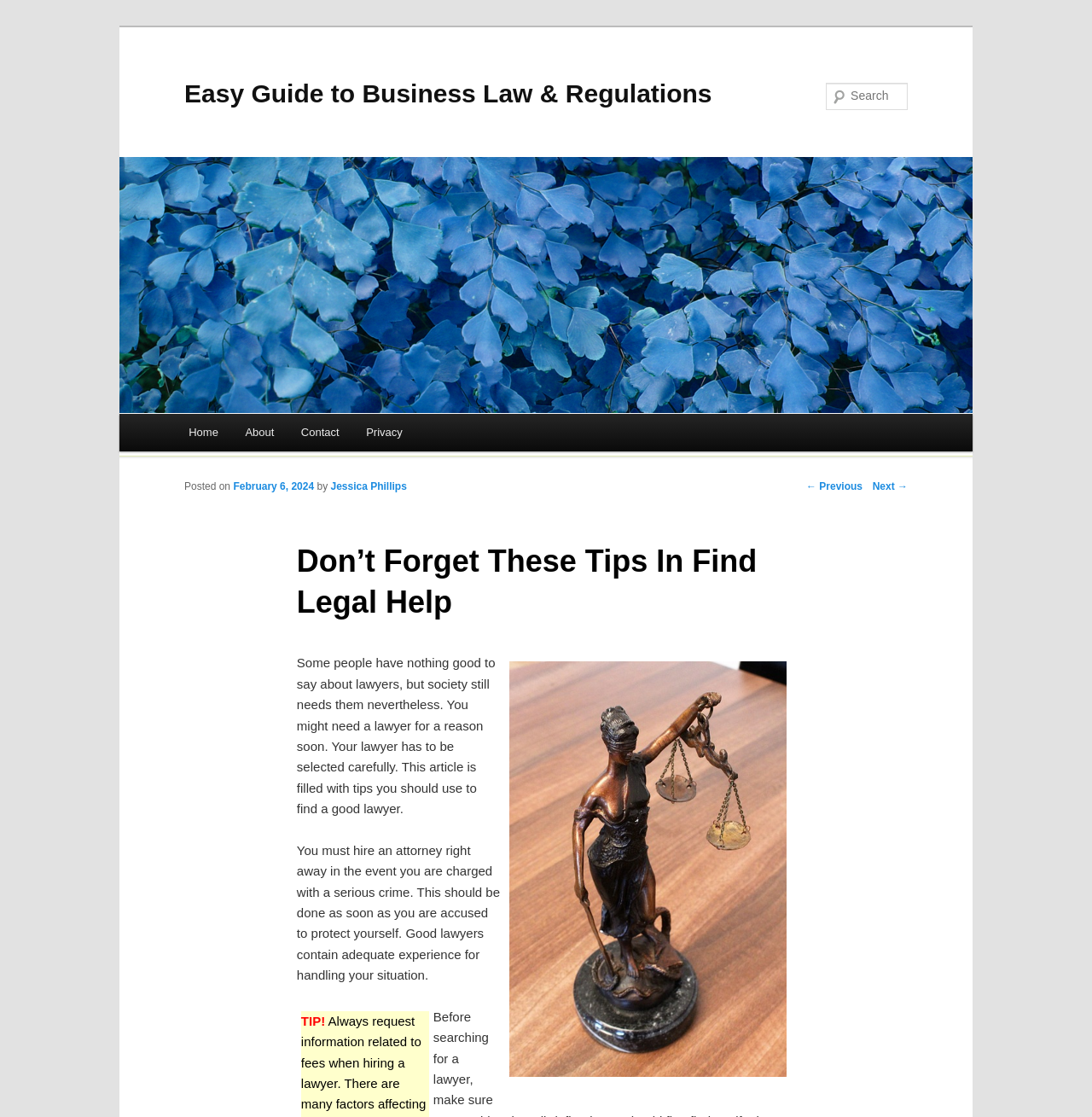Determine the bounding box coordinates of the clickable element necessary to fulfill the instruction: "Click the 'Join the raffle here' link". Provide the coordinates as four float numbers within the 0 to 1 range, i.e., [left, top, right, bottom].

None